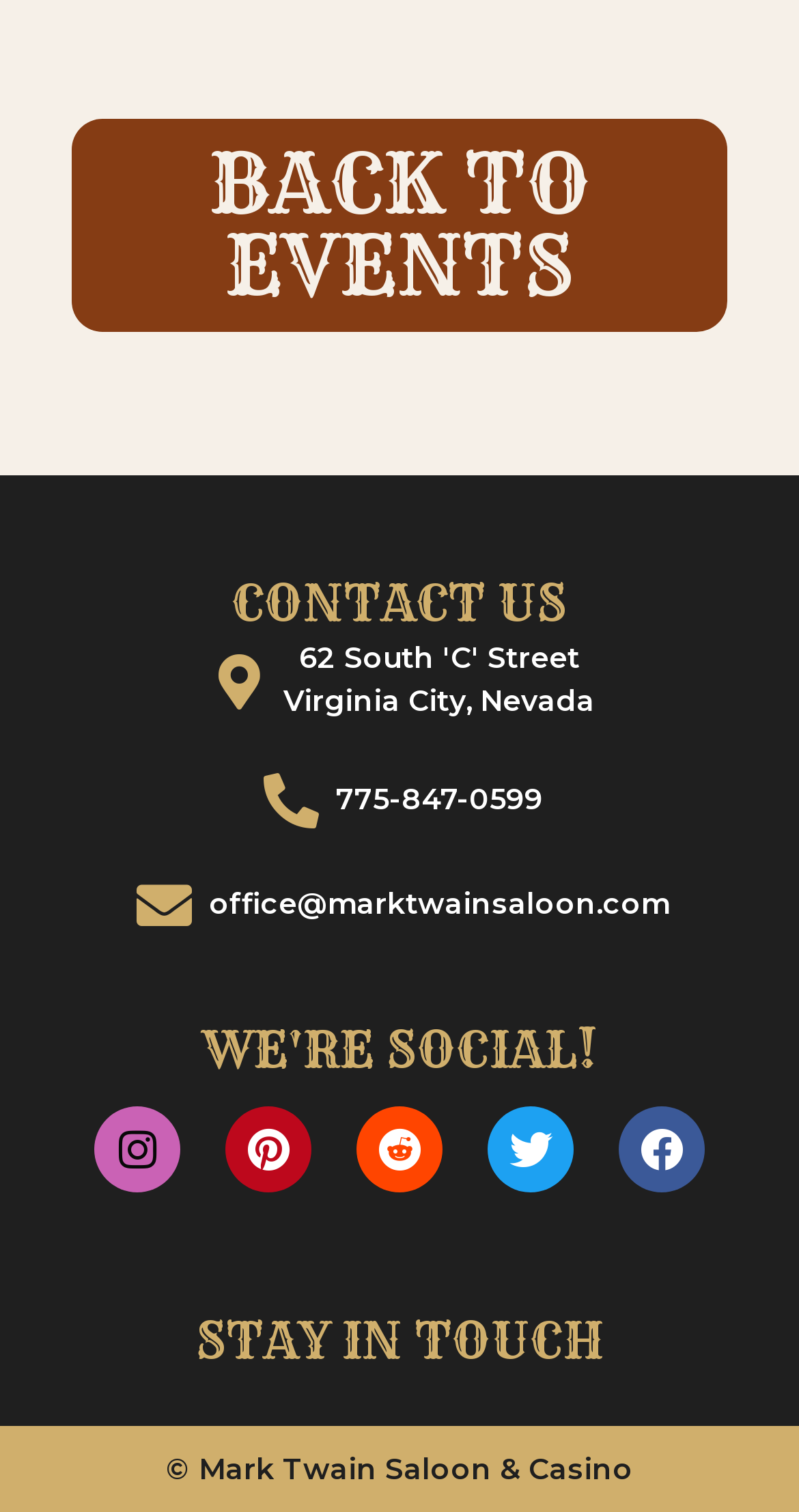Determine the bounding box coordinates of the element that should be clicked to execute the following command: "follow us on Instagram".

[0.118, 0.732, 0.226, 0.789]